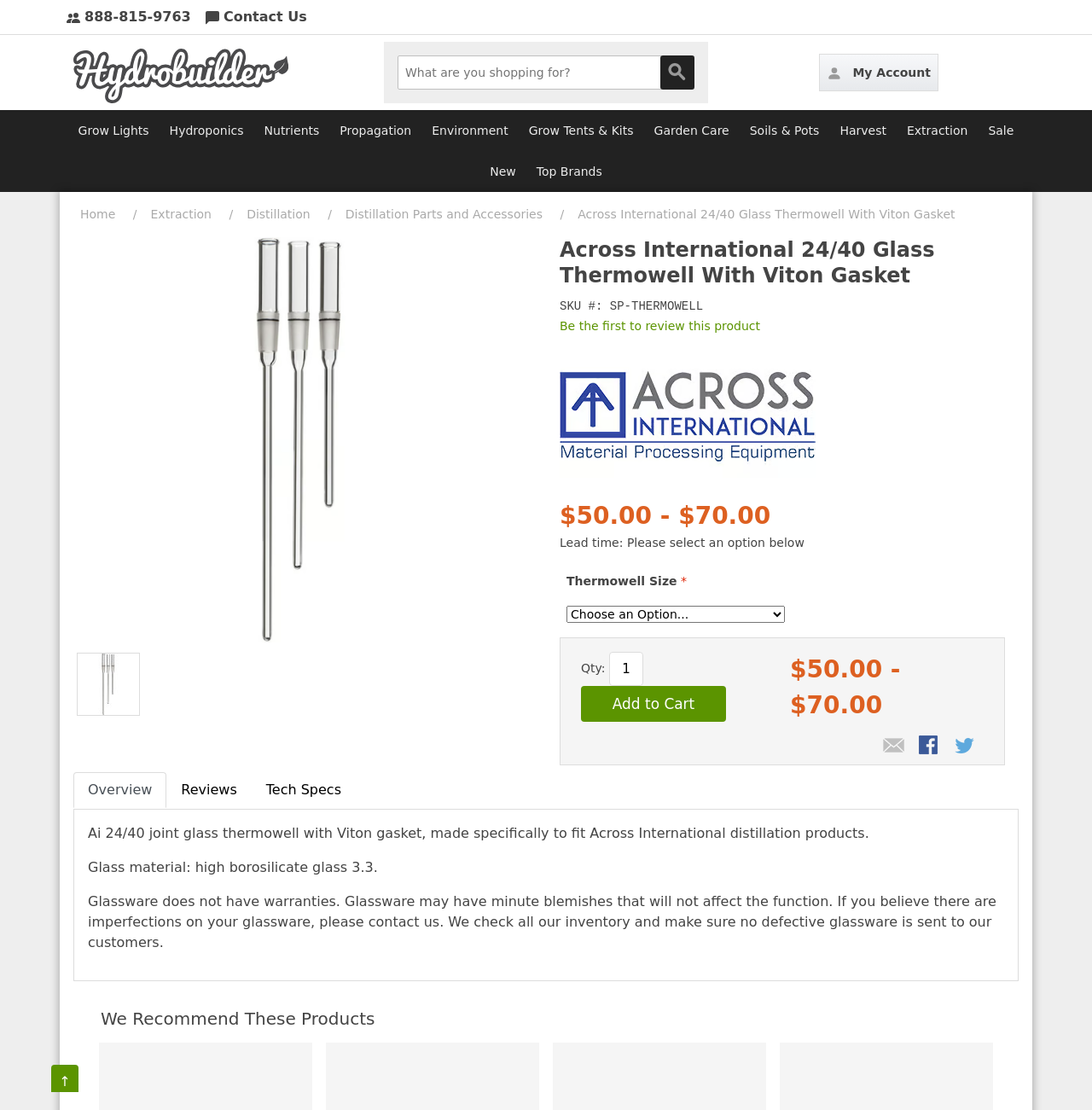Answer succinctly with a single word or phrase:
What is the material of the glass?

high borosilicate glass 3.3